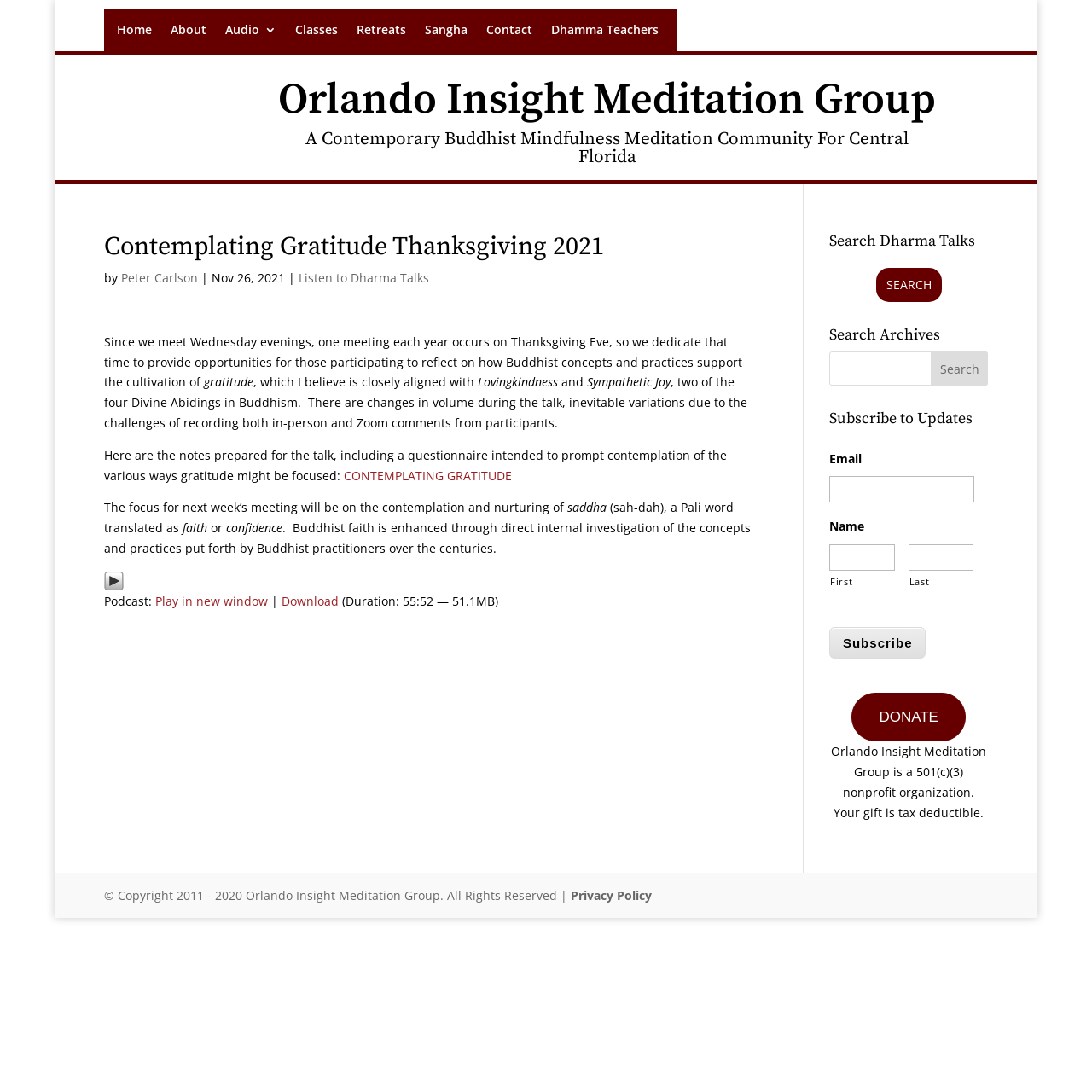Please pinpoint the bounding box coordinates for the region I should click to adhere to this instruction: "Search Dharma Talks".

[0.802, 0.245, 0.862, 0.276]